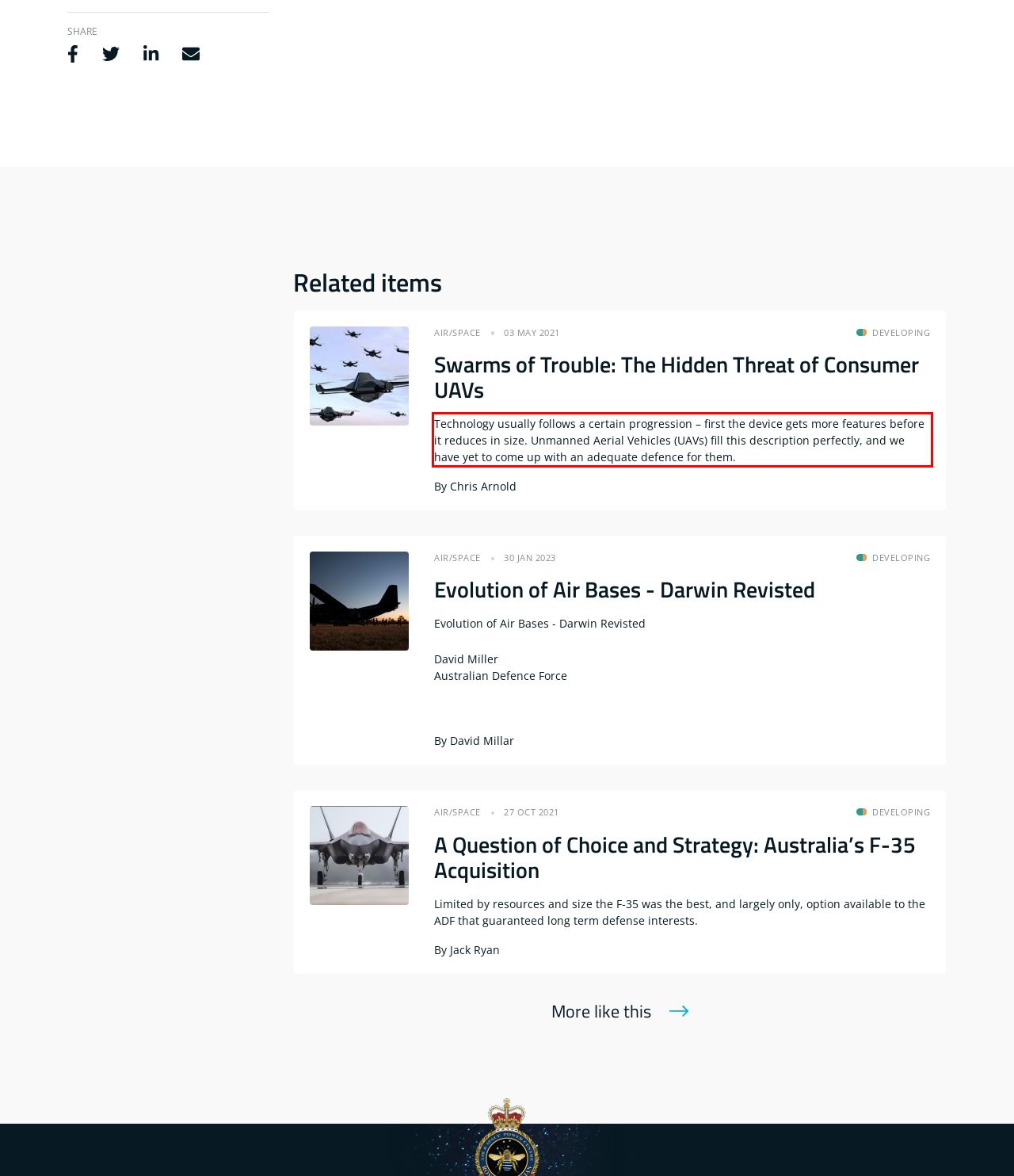Please identify and extract the text content from the UI element encased in a red bounding box on the provided webpage screenshot.

Technology usually follows a certain progression – first the device gets more features before it reduces in size. Unmanned Aerial Vehicles (UAVs) fill this description perfectly, and we have yet to come up with an adequate defence for them.